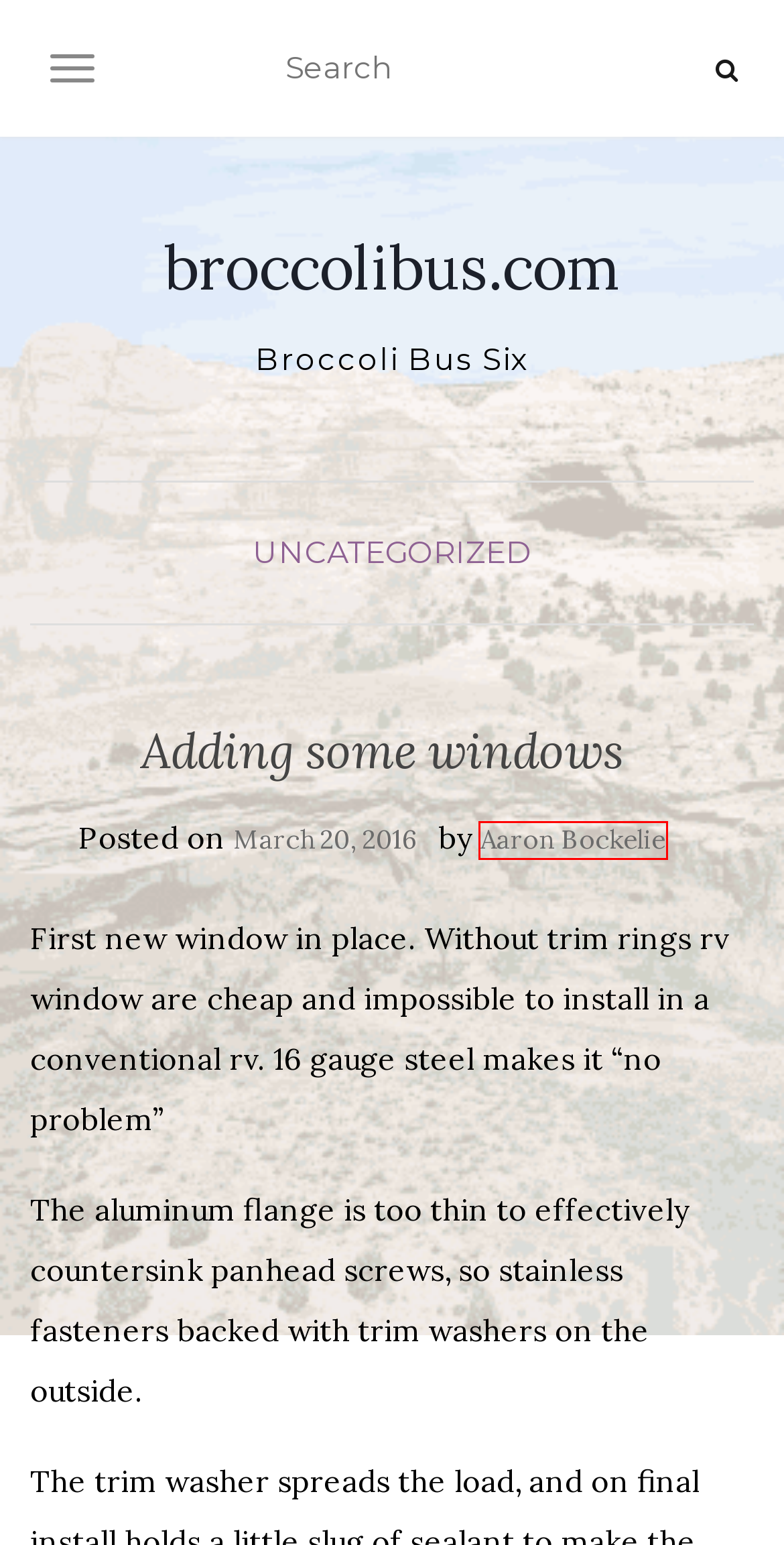Given a screenshot of a webpage with a red bounding box around a UI element, please identify the most appropriate webpage description that matches the new webpage after you click on the element. Here are the candidates:
A. lithium – broccolibus.com
B. Uncategorized – broccolibus.com
C. frame – broccolibus.com
D. skoolie – broccolibus.com
E. crimp – broccolibus.com
F. Aaron Bockelie – broccolibus.com
G. pipe – broccolibus.com
H. broccolibus.com

F